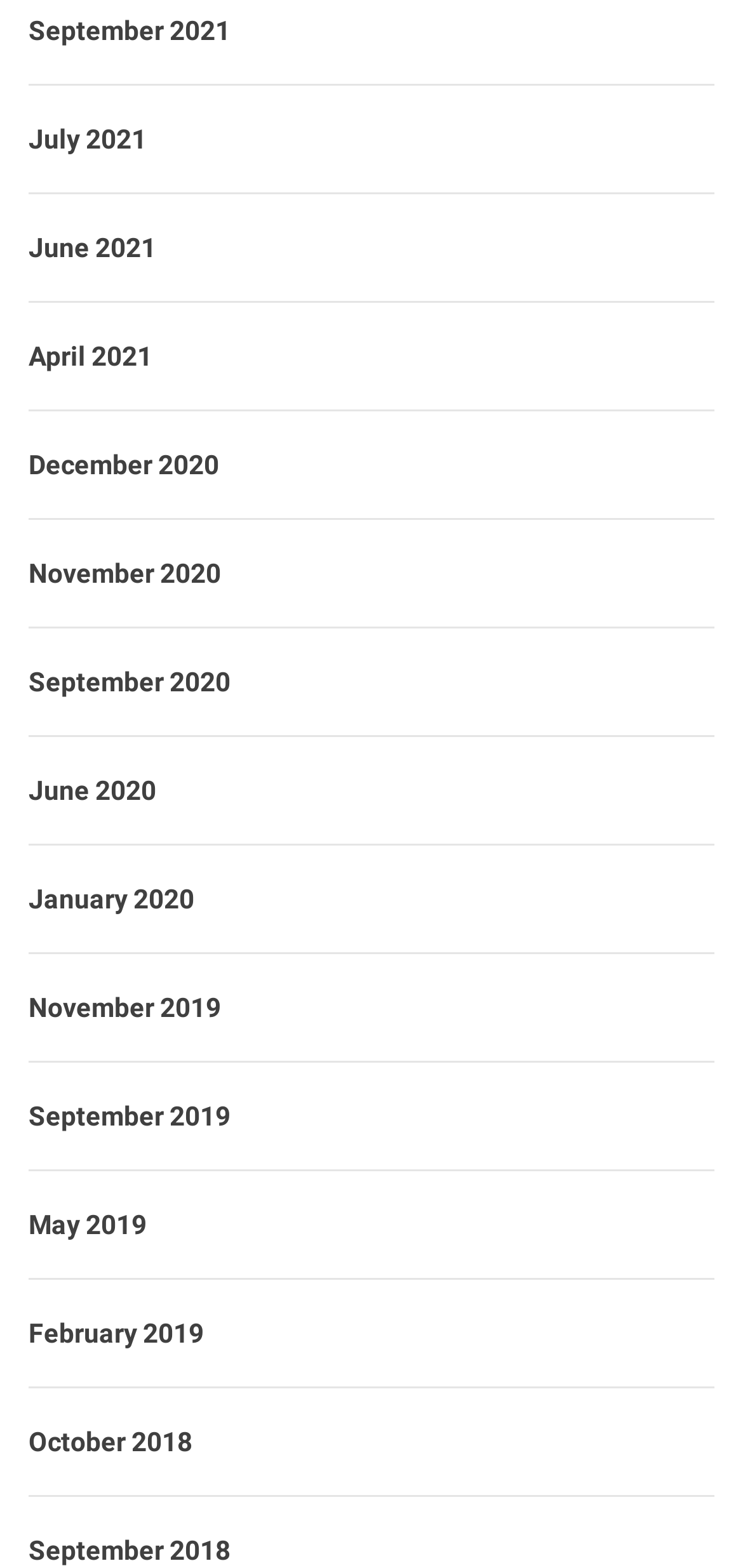Provide a brief response using a word or short phrase to this question:
How many links are available for the year 2020?

3